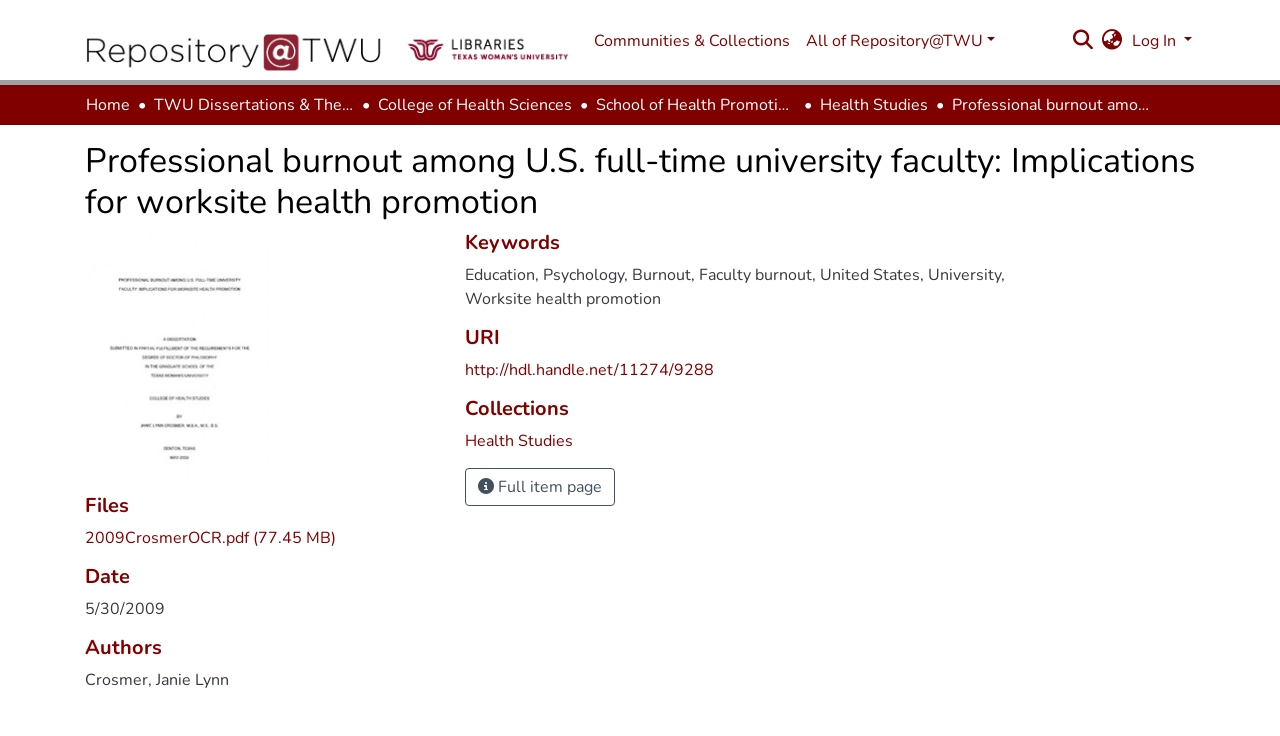Who is the author of the dissertation?
Look at the image and respond to the question as thoroughly as possible.

I found the answer by looking at the section with the heading 'Authors', where I saw a static text element with the name 'Janie Lynn Crosmer'. This suggests that Janie Lynn Crosmer is the author of the dissertation.